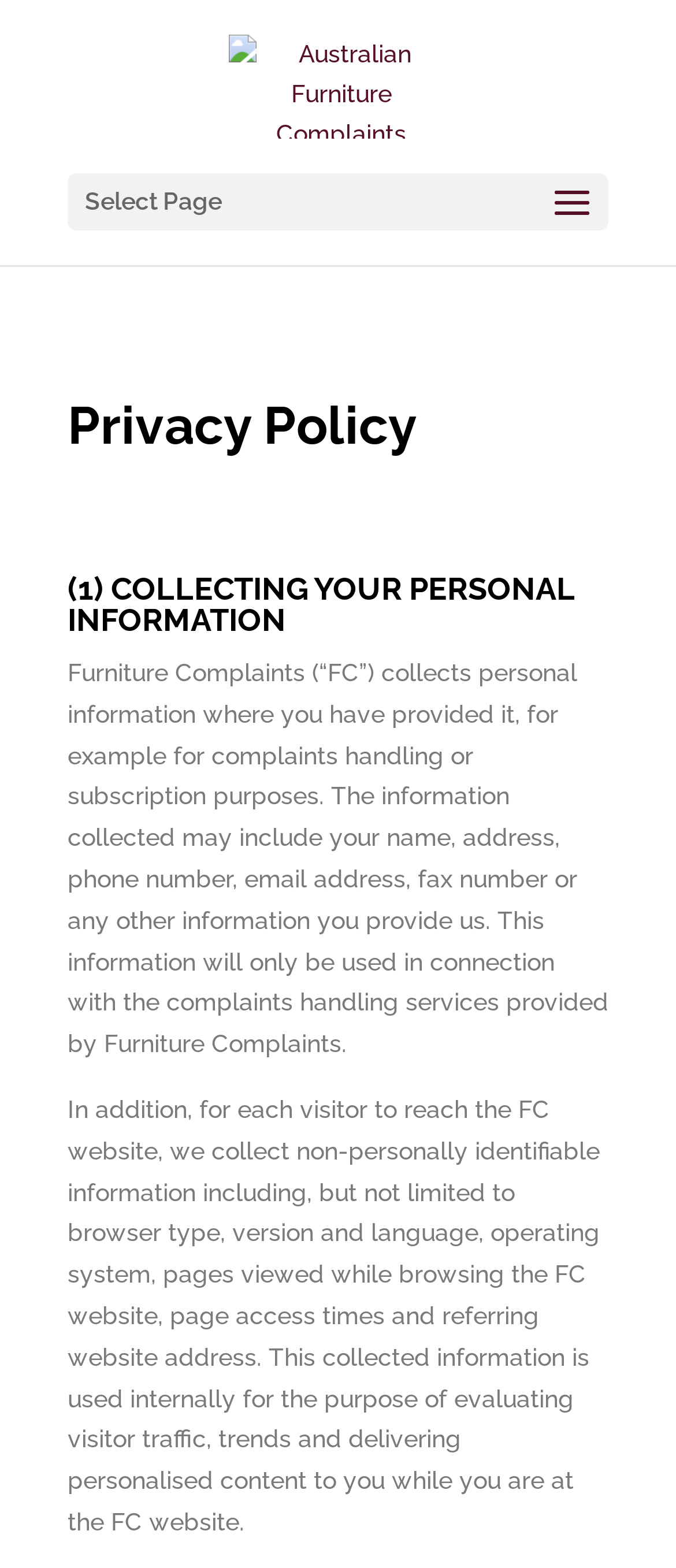Create a detailed description of the webpage's content and layout.

The webpage is about the Privacy Policy of Australian Furniture Complaints. At the top, there is a link to Australian Furniture Complaints, accompanied by an image with the same name, positioned slightly above the link. Below this, there is a static text "Select Page" on the left side of the page.

The main content of the page is divided into sections, starting with a heading "Privacy Policy" followed by a subheading "(1) COLLECTING YOUR PERSONAL INFORMATION". Below this, there are two blocks of static text that provide detailed information about the collection of personal and non-personally identifiable information by Furniture Complaints. The first block explains the types of personal information collected, such as name, address, and phone number, and how it will be used. The second block describes the non-personally identifiable information collected, including browser type and operating system, and its purpose.

Overall, the webpage is structured in a clear and organized manner, with headings and paragraphs that provide detailed information about the privacy policy of Australian Furniture Complaints.